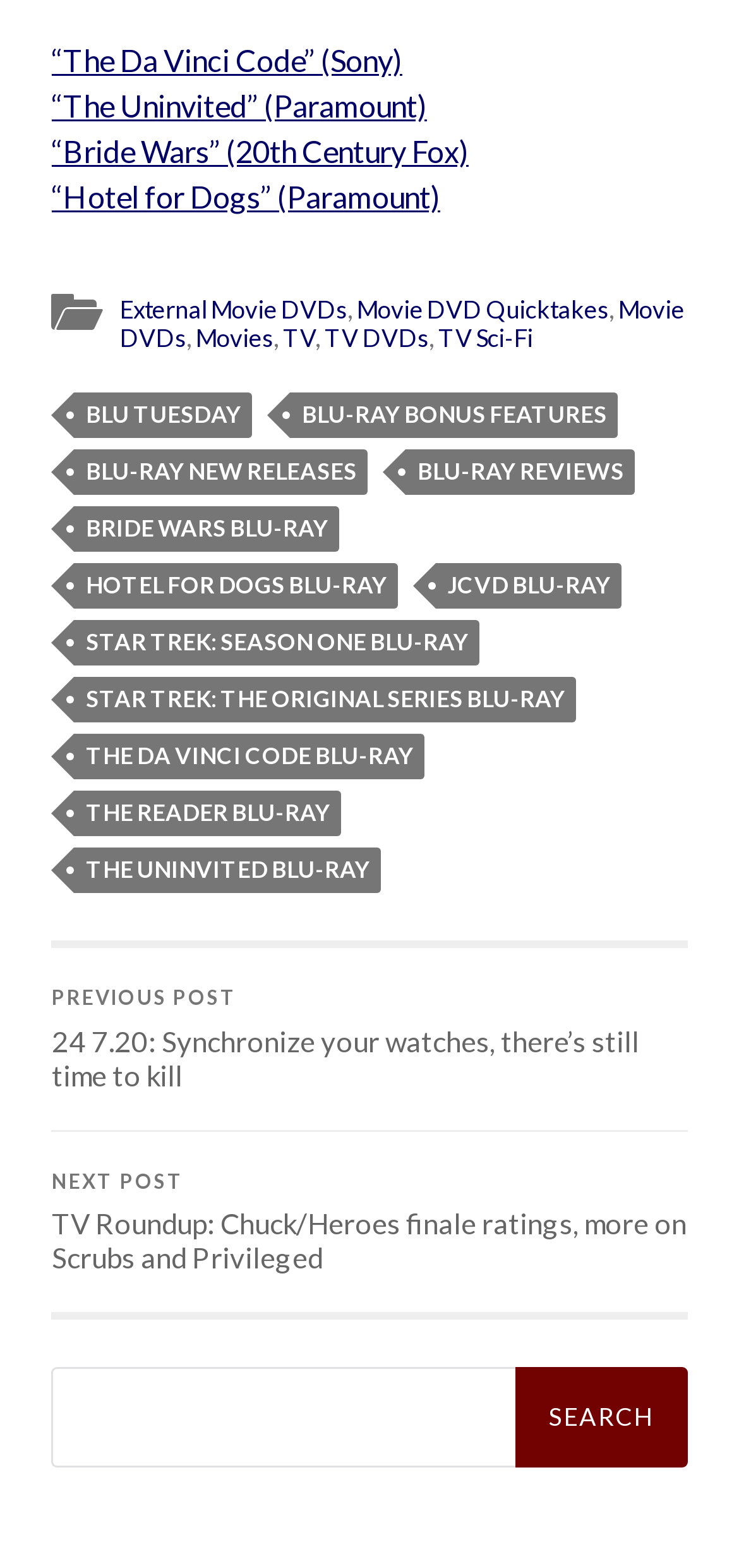Answer the question using only one word or a concise phrase: What is the category of 'The Da Vinci Code'?

Movie